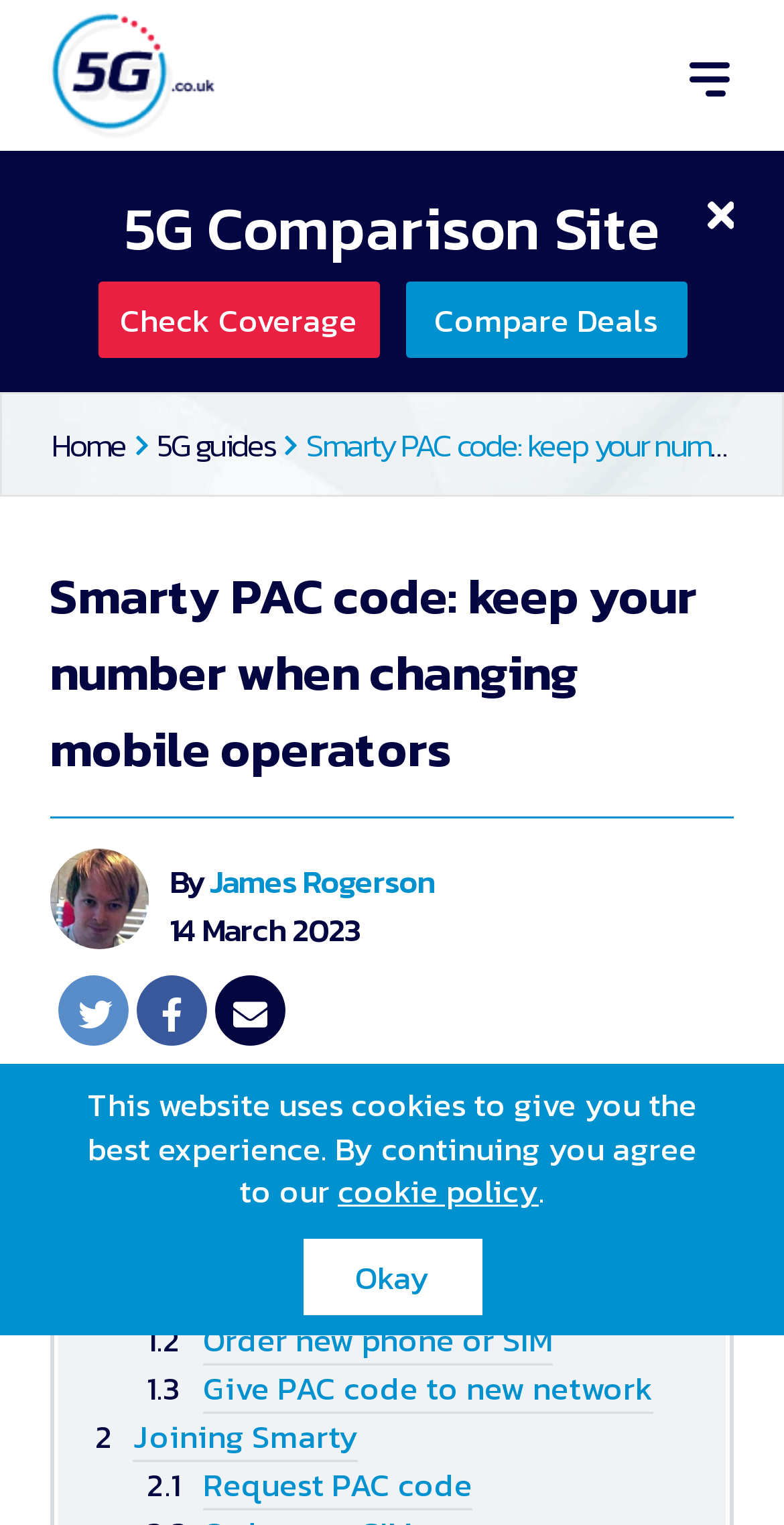Find the bounding box coordinates of the element to click in order to complete the given instruction: "Check Coverage."

[0.124, 0.185, 0.483, 0.235]